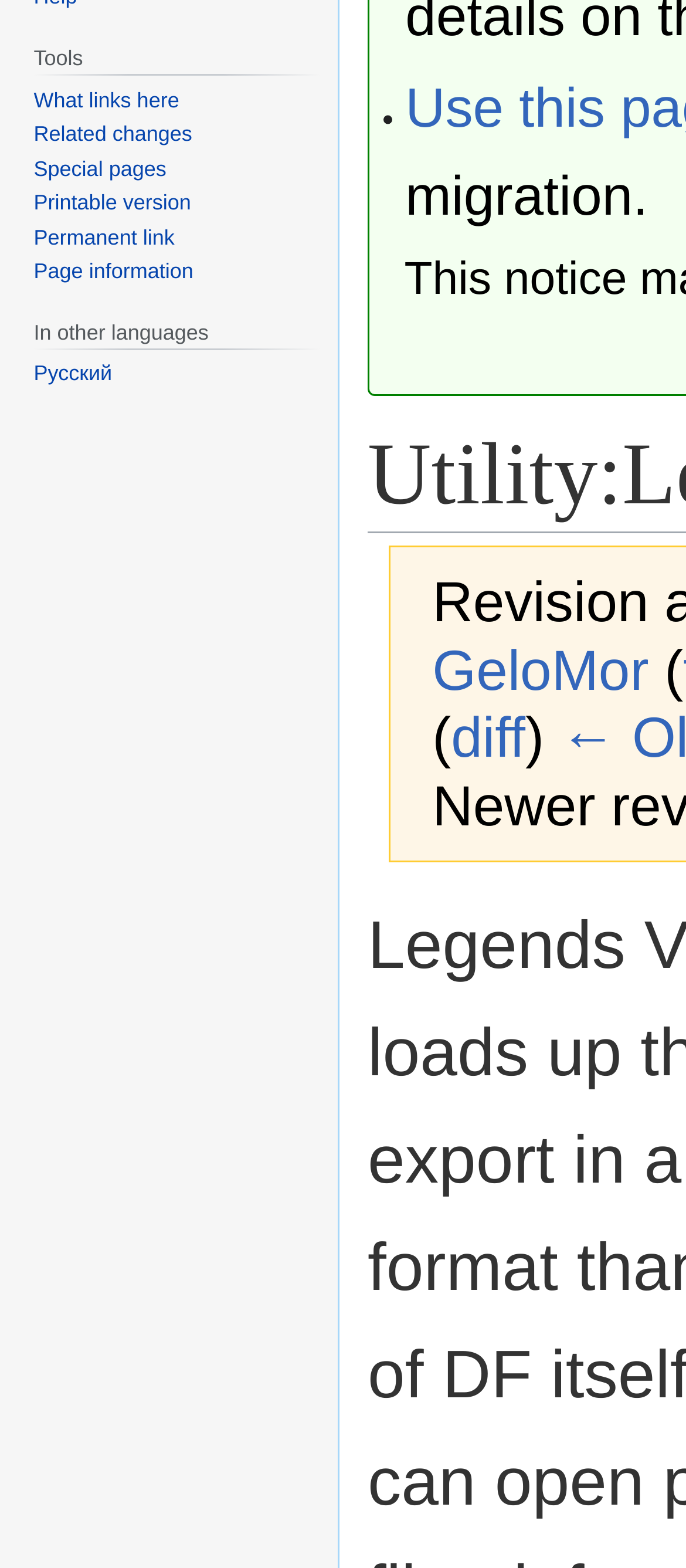Identify the bounding box for the element characterized by the following description: "Special pages".

[0.049, 0.099, 0.243, 0.115]